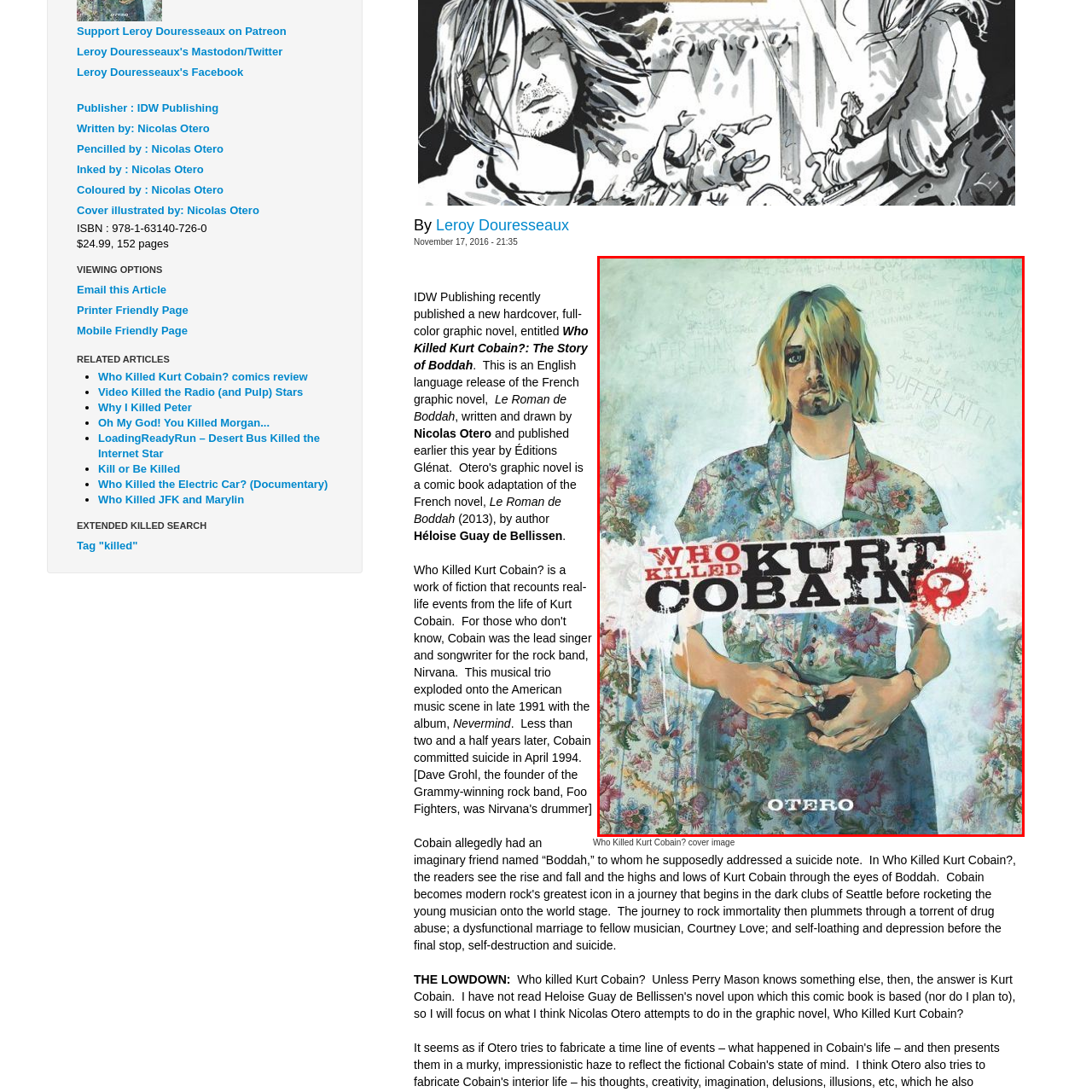Examine the image highlighted by the red boundary, What is Kurt Cobain wearing? Provide your answer in a single word or phrase.

A floral shirt